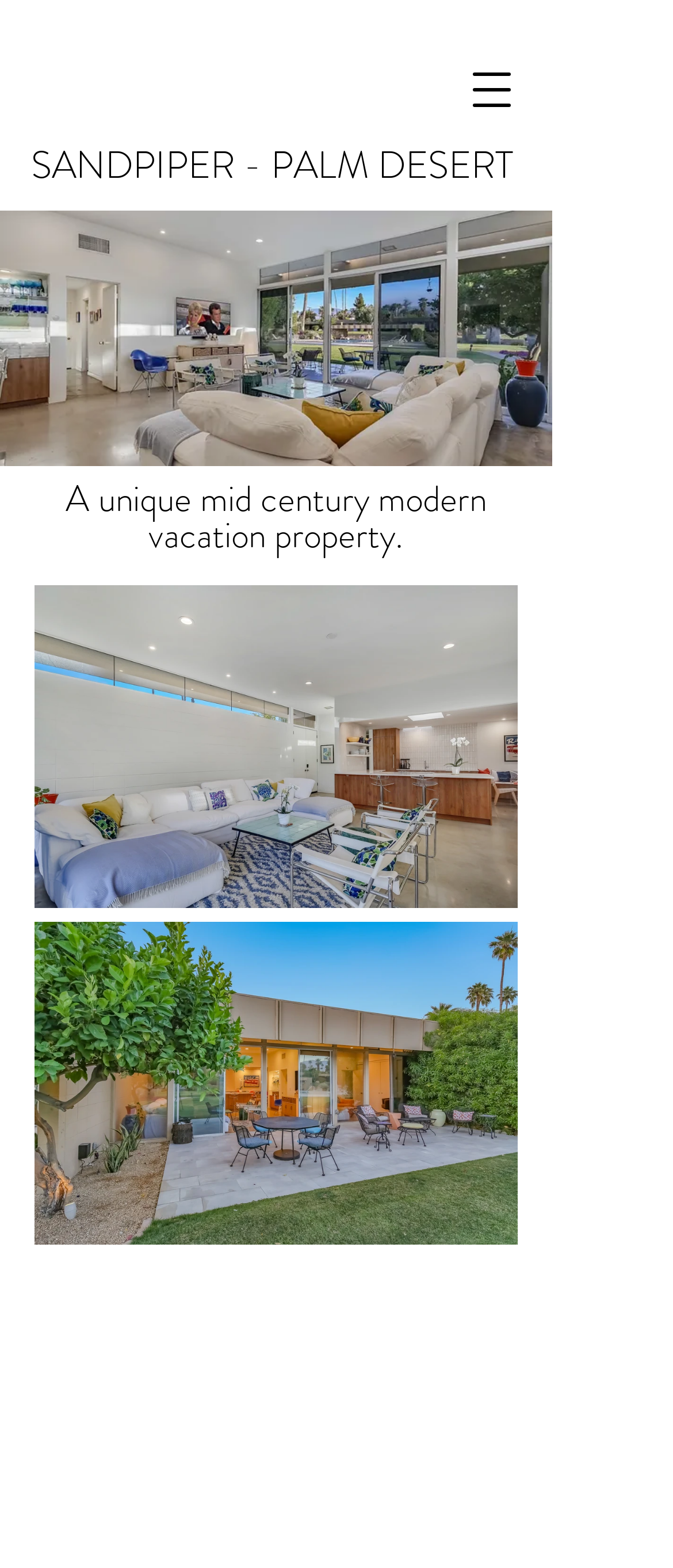Please provide a comprehensive response to the question based on the details in the image: What type of property is Sandpiper Palm Desert?

Based on the webpage content, specifically the heading 'A unique mid century modern vacation property.', it can be inferred that Sandpiper Palm Desert is a vacation property.